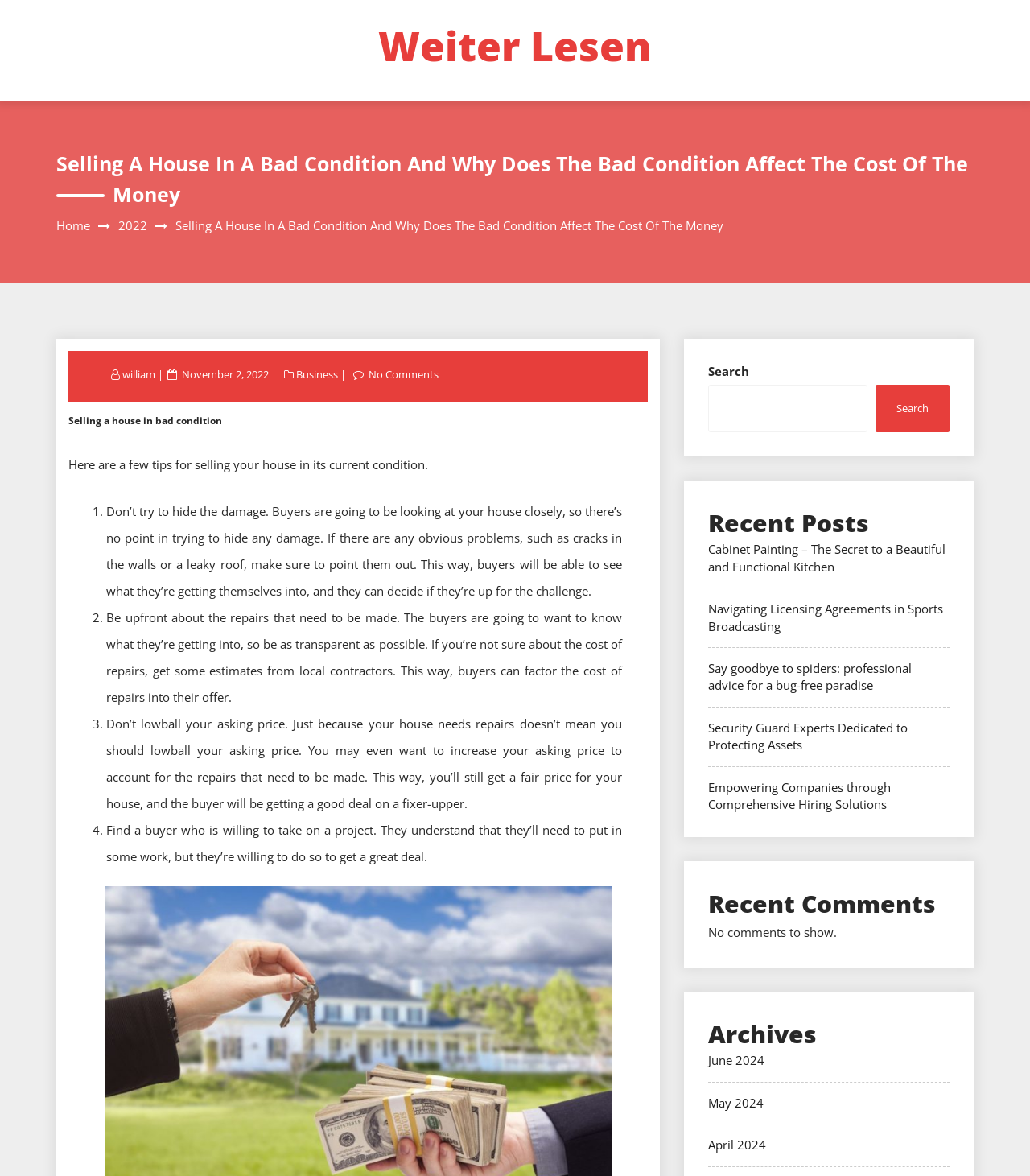Please identify the bounding box coordinates of where to click in order to follow the instruction: "Click on the 'Weiter Lesen' link".

[0.367, 0.016, 0.633, 0.062]